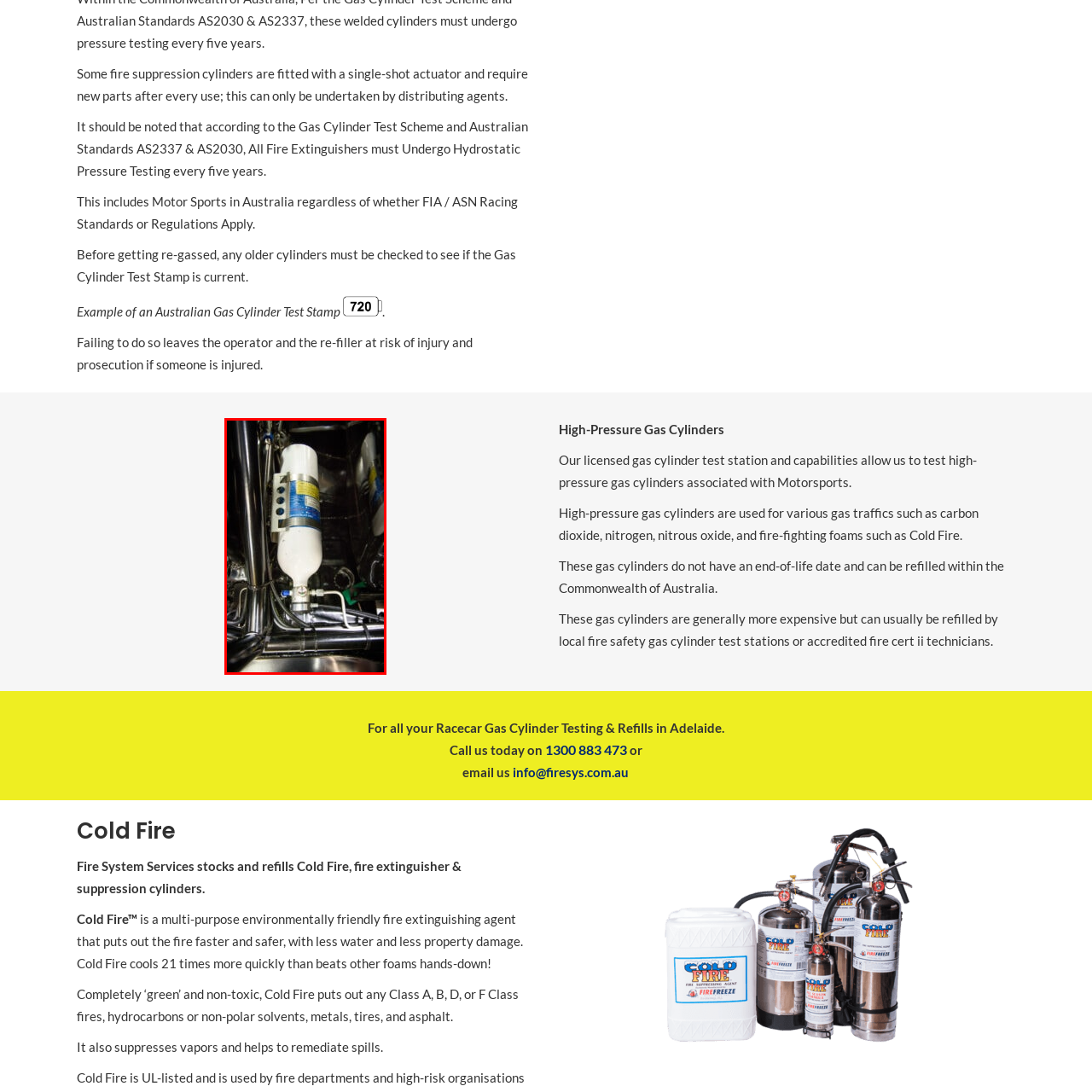What is the purpose of the extinguisher?
Analyze the content within the red bounding box and offer a detailed answer to the question.

The caption highlights the importance of the extinguisher in fire safety during races, implying that its primary purpose is to ensure fire safety in high-pressure gas applications.